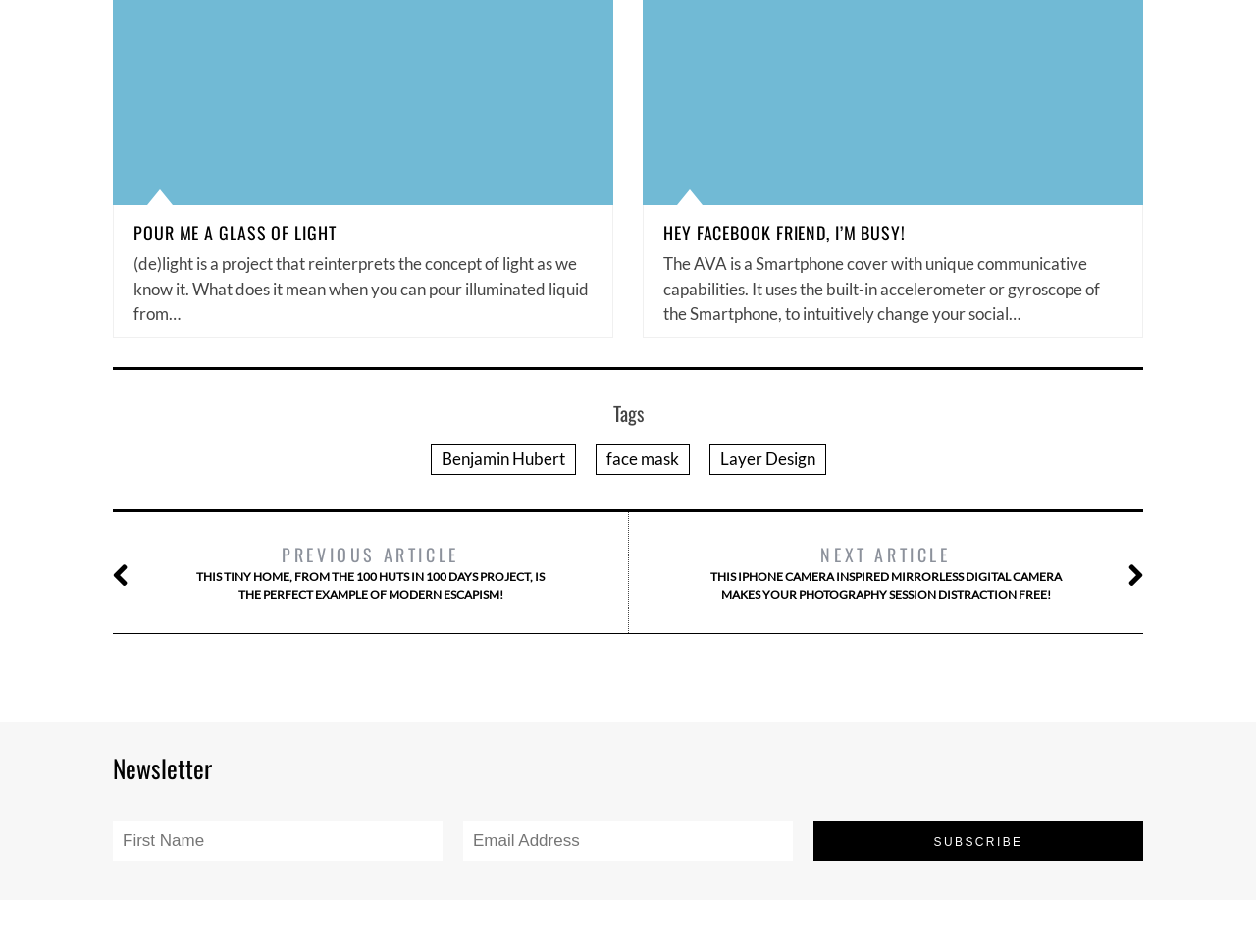Given the element description name="EMAIL" placeholder="Email Address", predict the bounding box coordinates for the UI element in the webpage screenshot. The format should be (top-left x, top-left y, bottom-right x, bottom-right y), and the values should be between 0 and 1.

[0.369, 0.863, 0.631, 0.904]